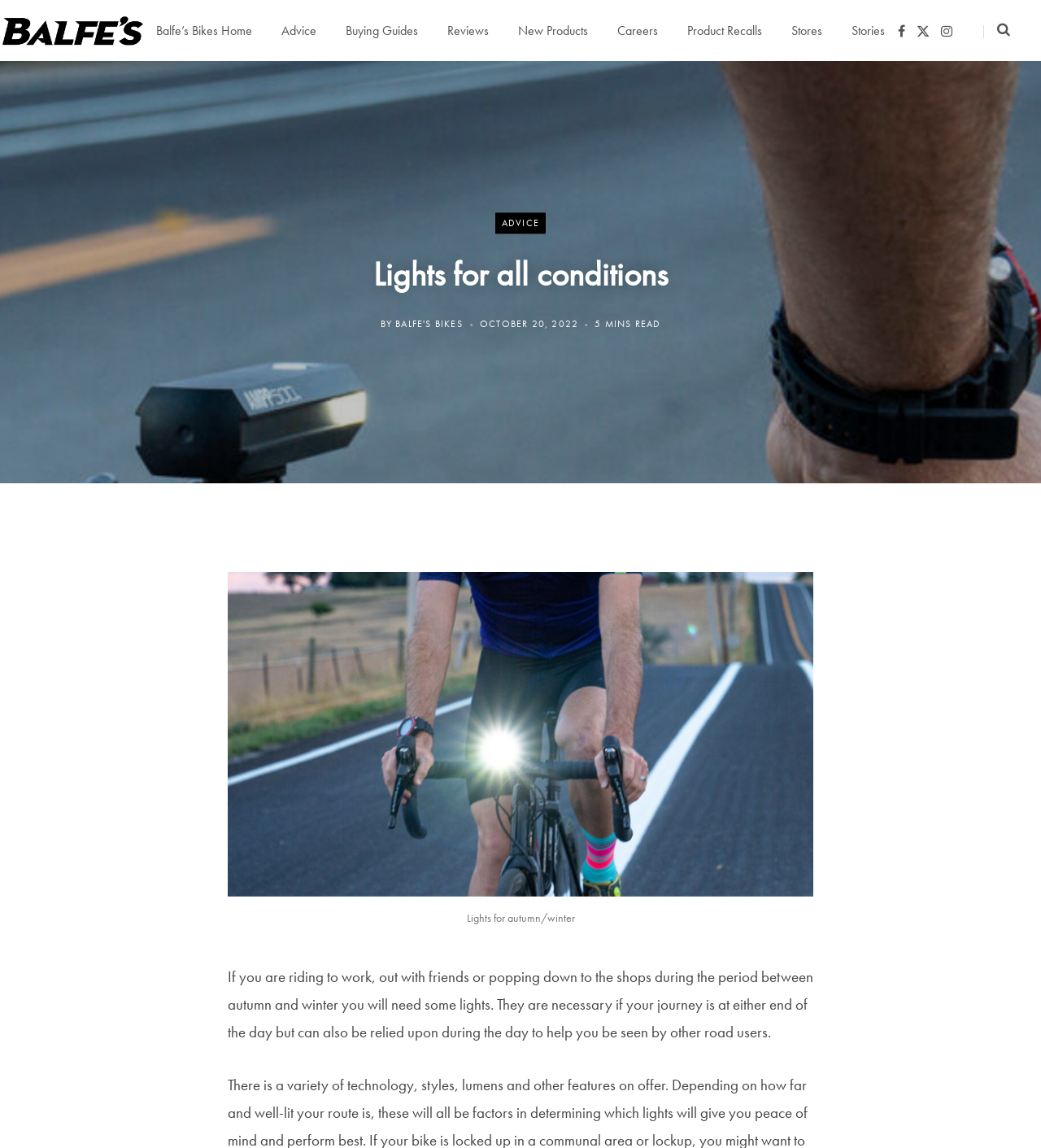Could you indicate the bounding box coordinates of the region to click in order to complete this instruction: "Visit Balfes Bikes Blog on Instagram".

[0.898, 0.011, 0.92, 0.042]